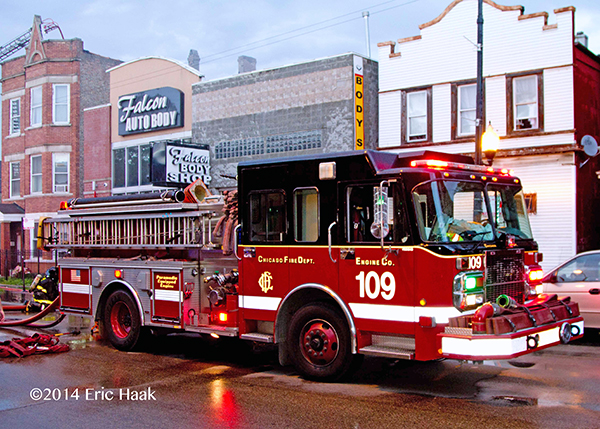What is the name of the business in the background?
Look at the screenshot and provide an in-depth answer.

The answer can be obtained by looking at the faint outline of a building in the background, where the sign 'Falcon Auto Body' is visible.